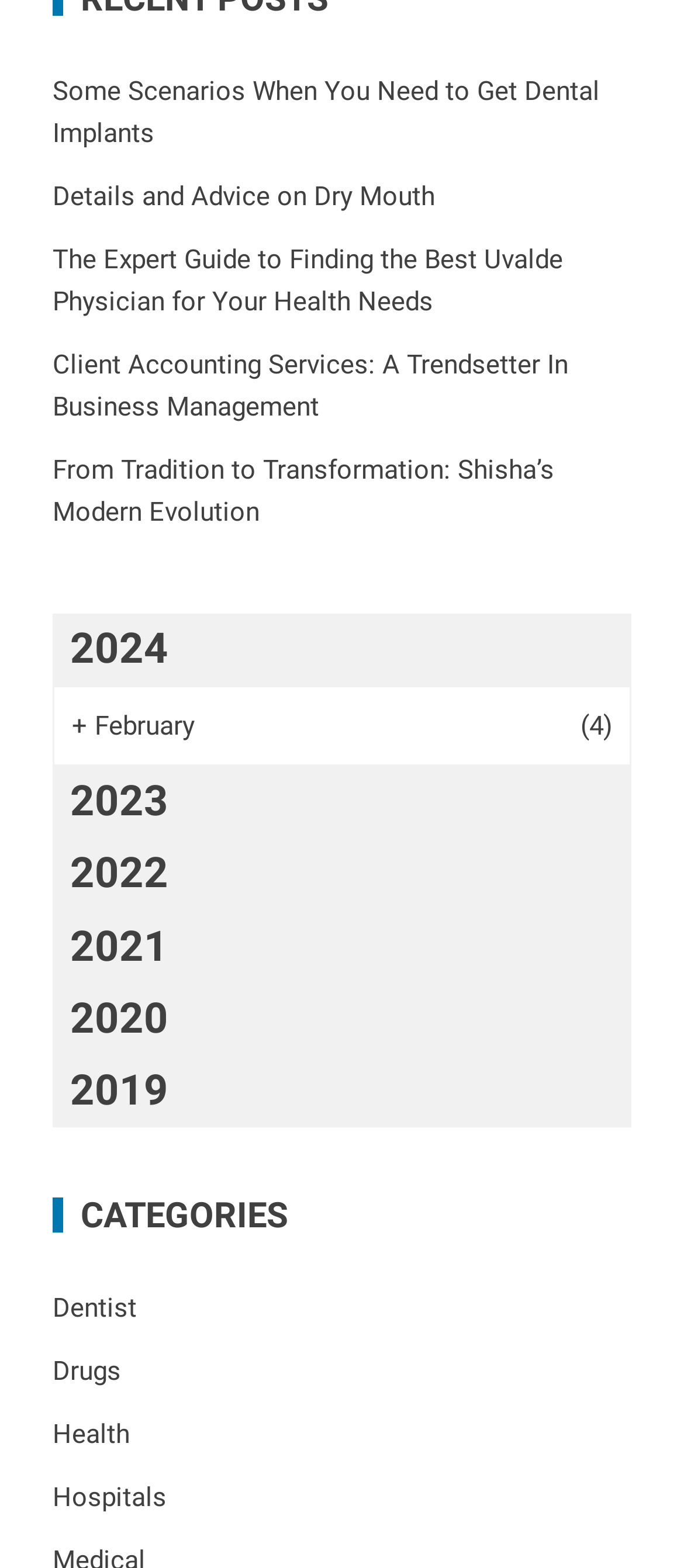How many links are there under the category 'CATEGORIES'?
Based on the image, answer the question with a single word or brief phrase.

4